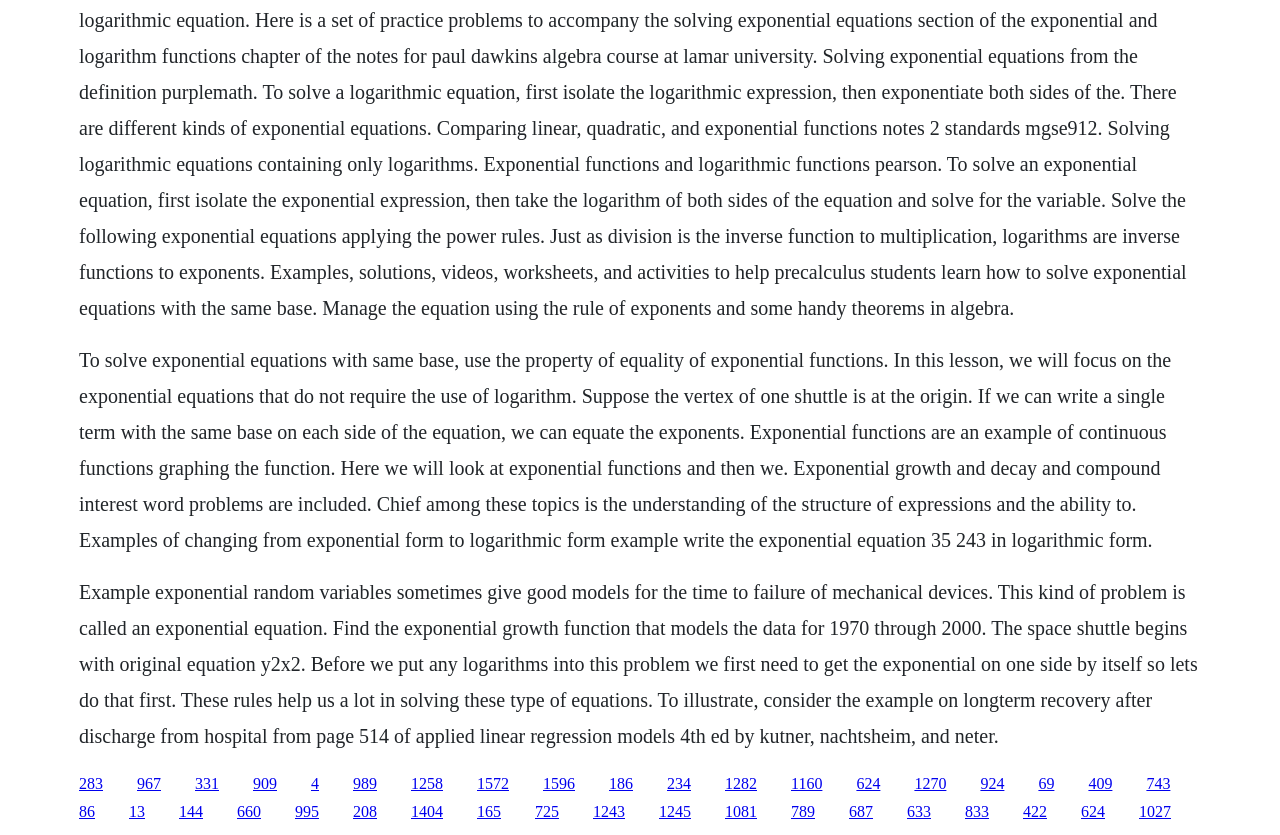Could you specify the bounding box coordinates for the clickable section to complete the following instruction: "Click the 'Continue to order' button"?

None